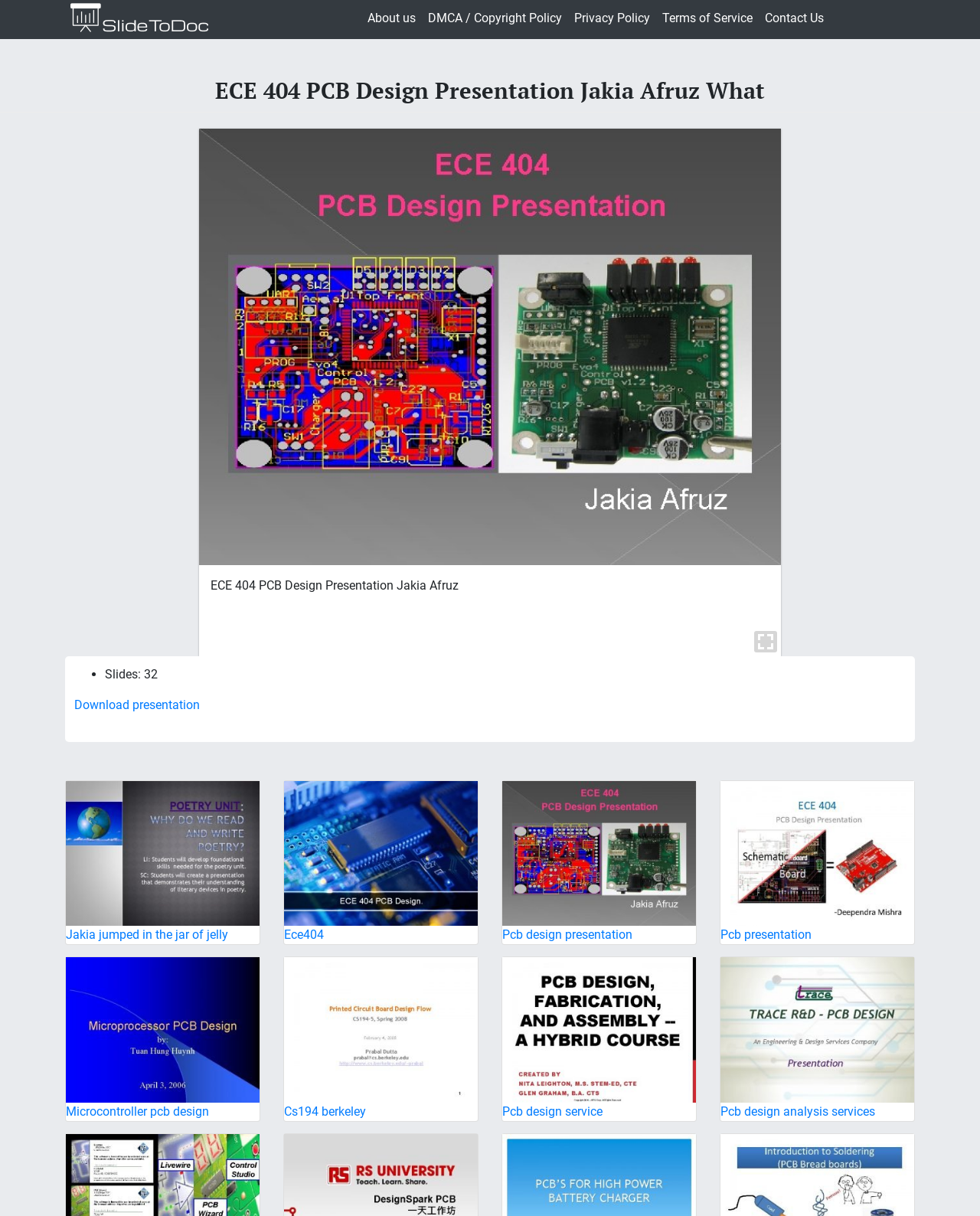Predict the bounding box coordinates for the UI element described as: "Pcb design analysis services". The coordinates should be four float numbers between 0 and 1, presented as [left, top, right, bottom].

[0.735, 0.787, 0.933, 0.922]